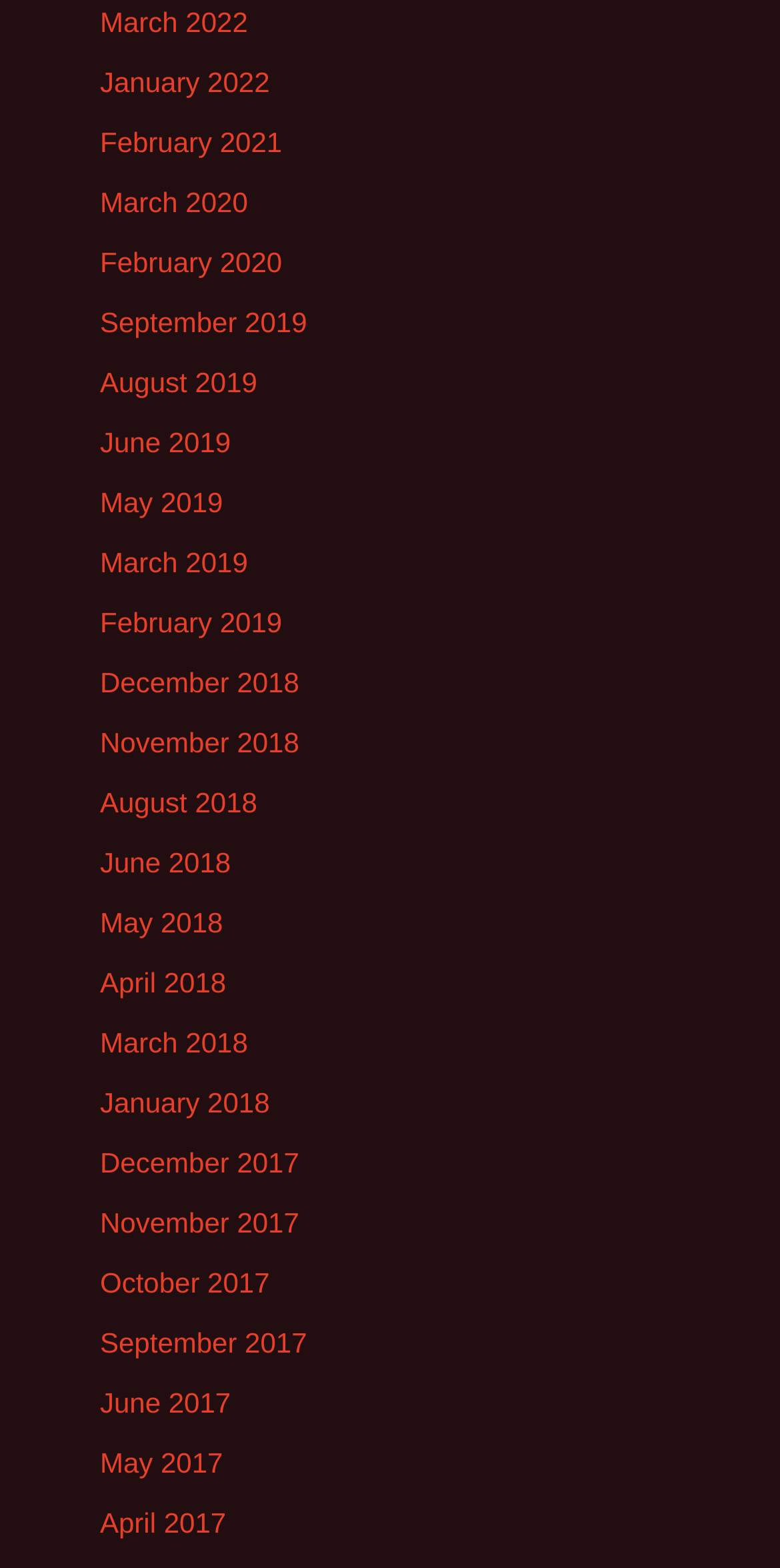Please identify the bounding box coordinates of the clickable region that I should interact with to perform the following instruction: "view March 2022". The coordinates should be expressed as four float numbers between 0 and 1, i.e., [left, top, right, bottom].

[0.128, 0.003, 0.318, 0.024]